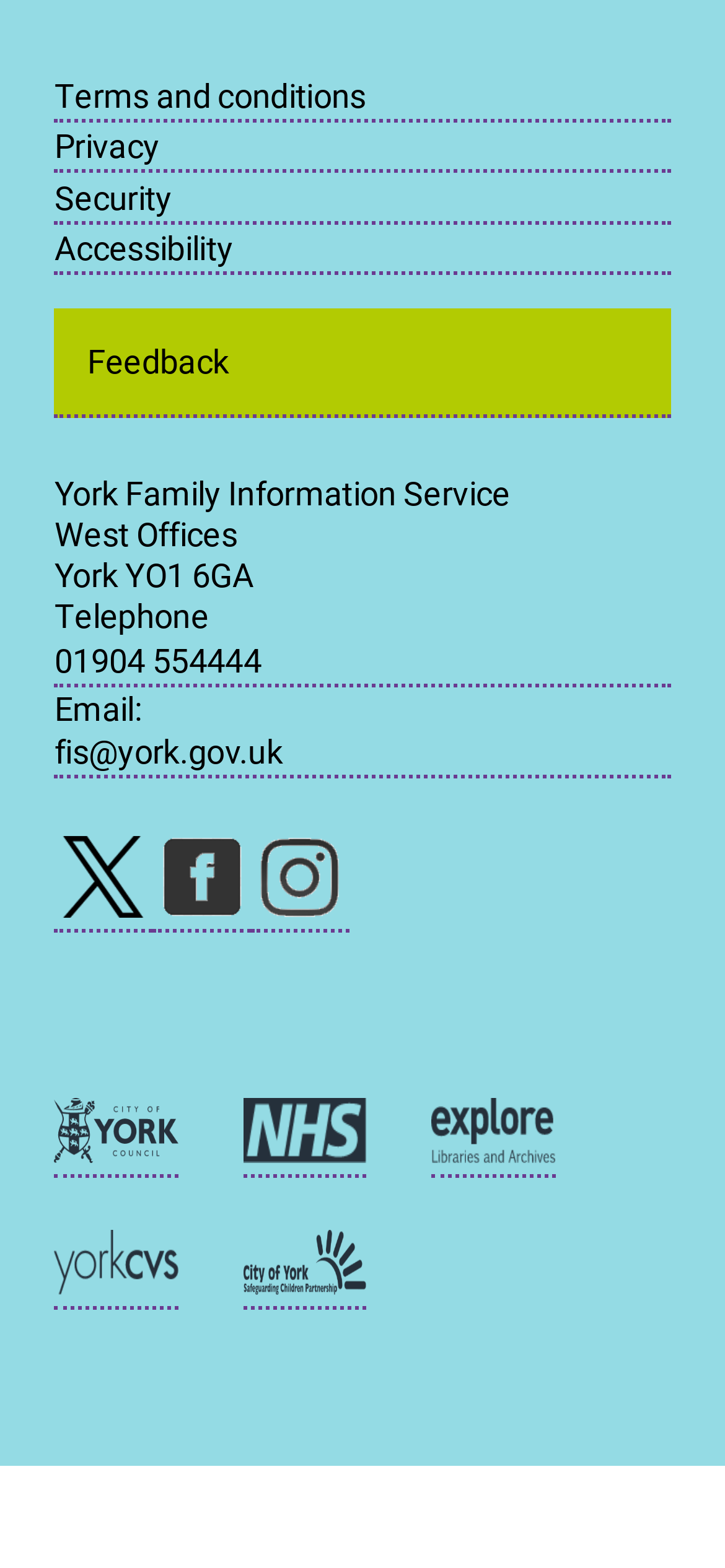Please identify the bounding box coordinates of the element that needs to be clicked to execute the following command: "View terms and conditions". Provide the bounding box using four float numbers between 0 and 1, formatted as [left, top, right, bottom].

[0.075, 0.045, 0.925, 0.078]